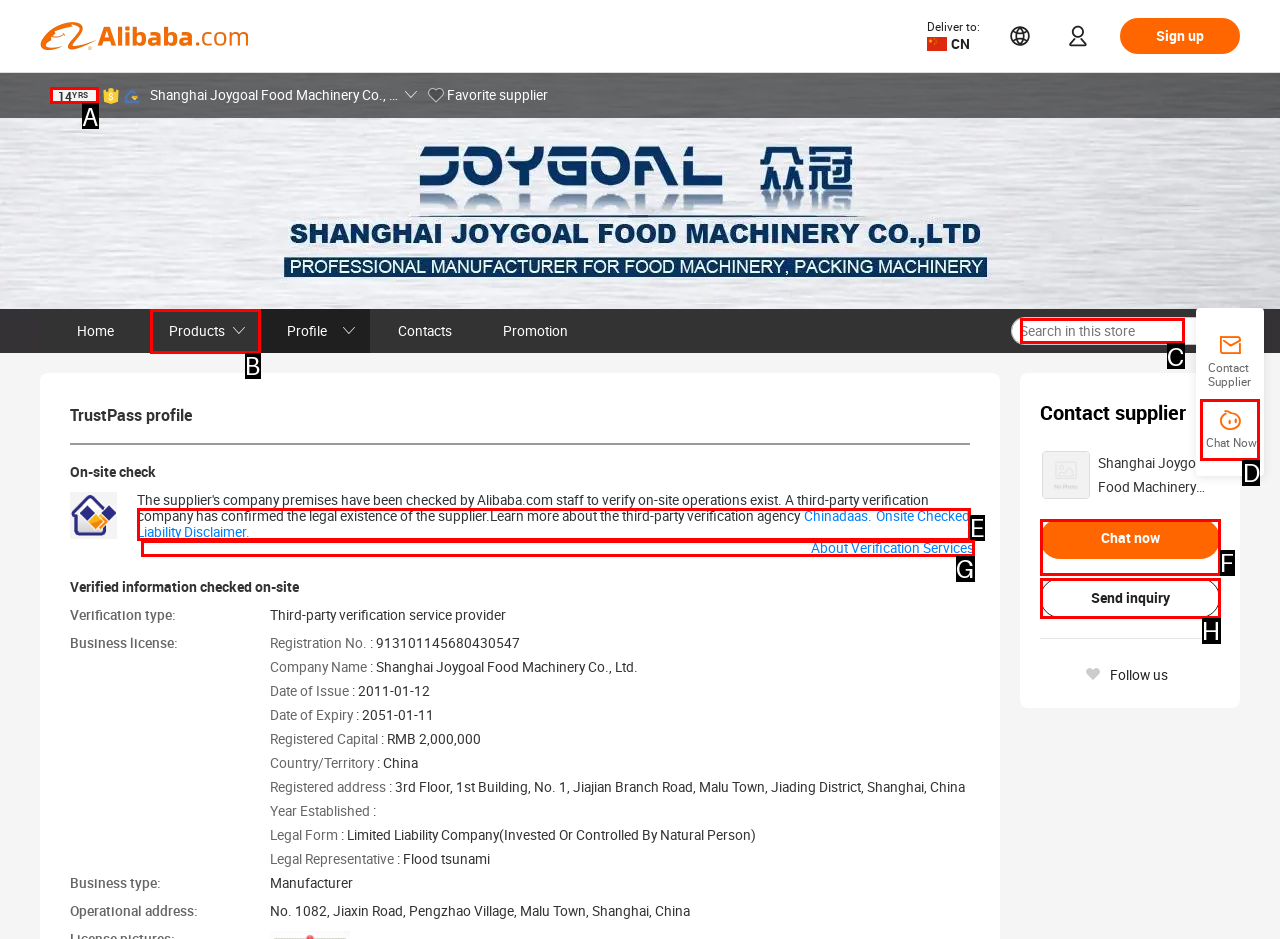Determine which UI element you should click to perform the task: Click on the 'Post Followup' link
Provide the letter of the correct option from the given choices directly.

None